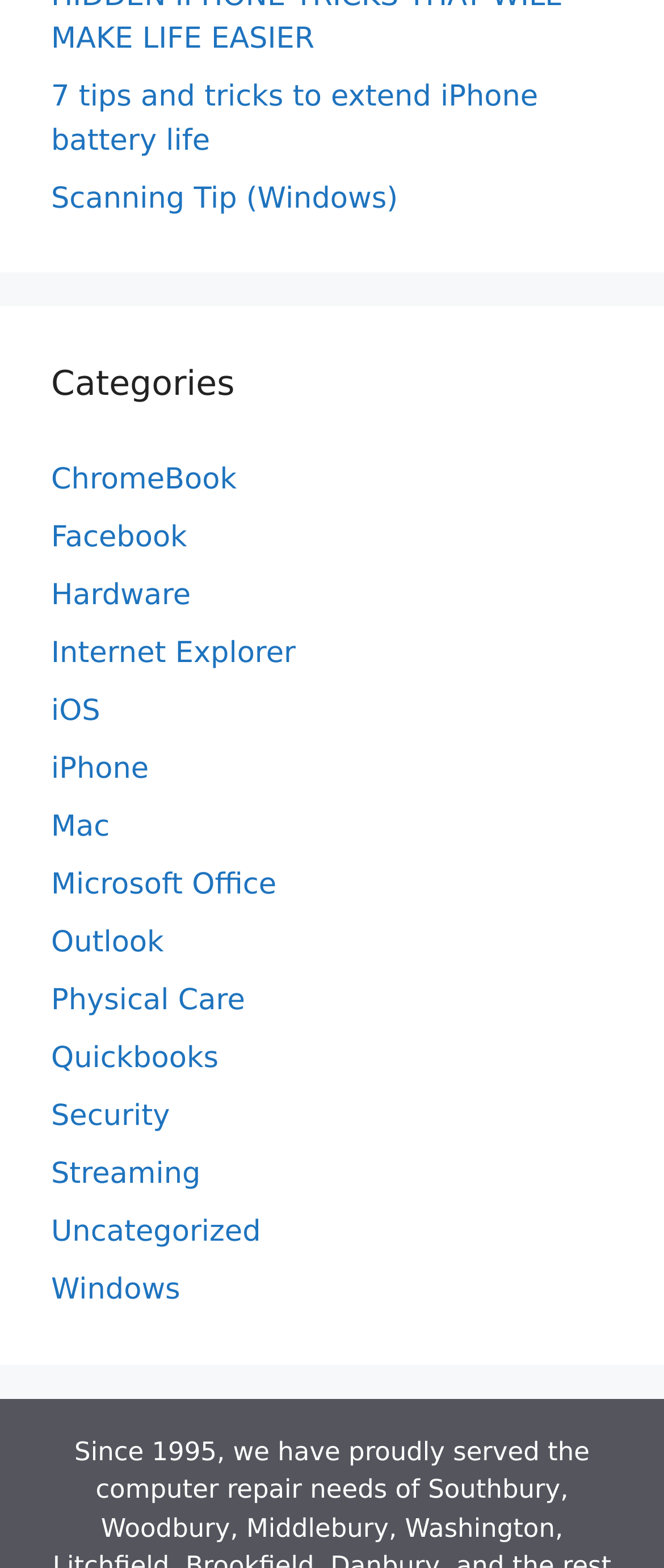Specify the bounding box coordinates of the element's area that should be clicked to execute the given instruction: "Browse Windows related topics". The coordinates should be four float numbers between 0 and 1, i.e., [left, top, right, bottom].

[0.077, 0.812, 0.272, 0.834]